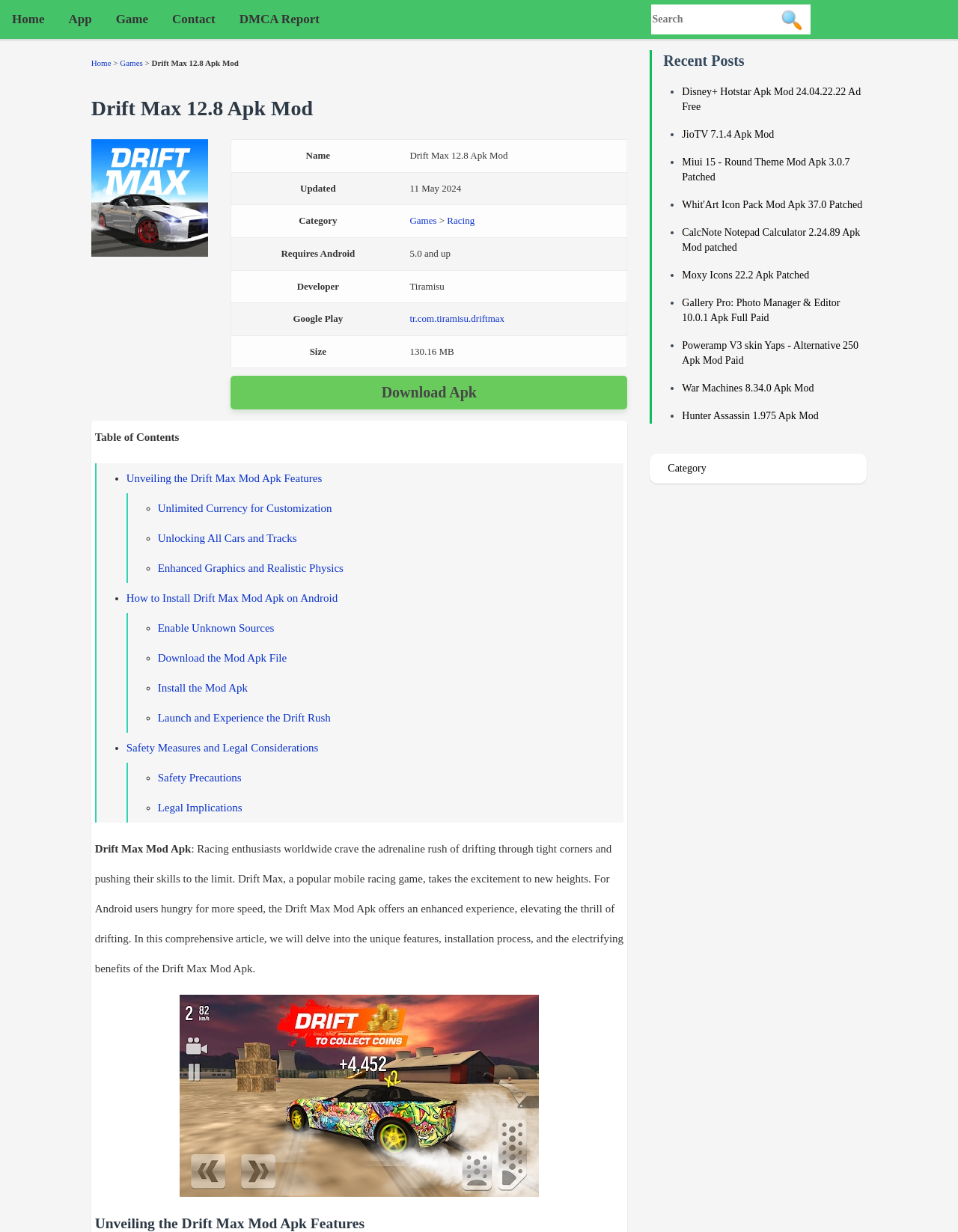Locate the bounding box coordinates of the area you need to click to fulfill this instruction: 'Check recent posts'. The coordinates must be in the form of four float numbers ranging from 0 to 1: [left, top, right, bottom].

[0.692, 0.043, 0.777, 0.056]